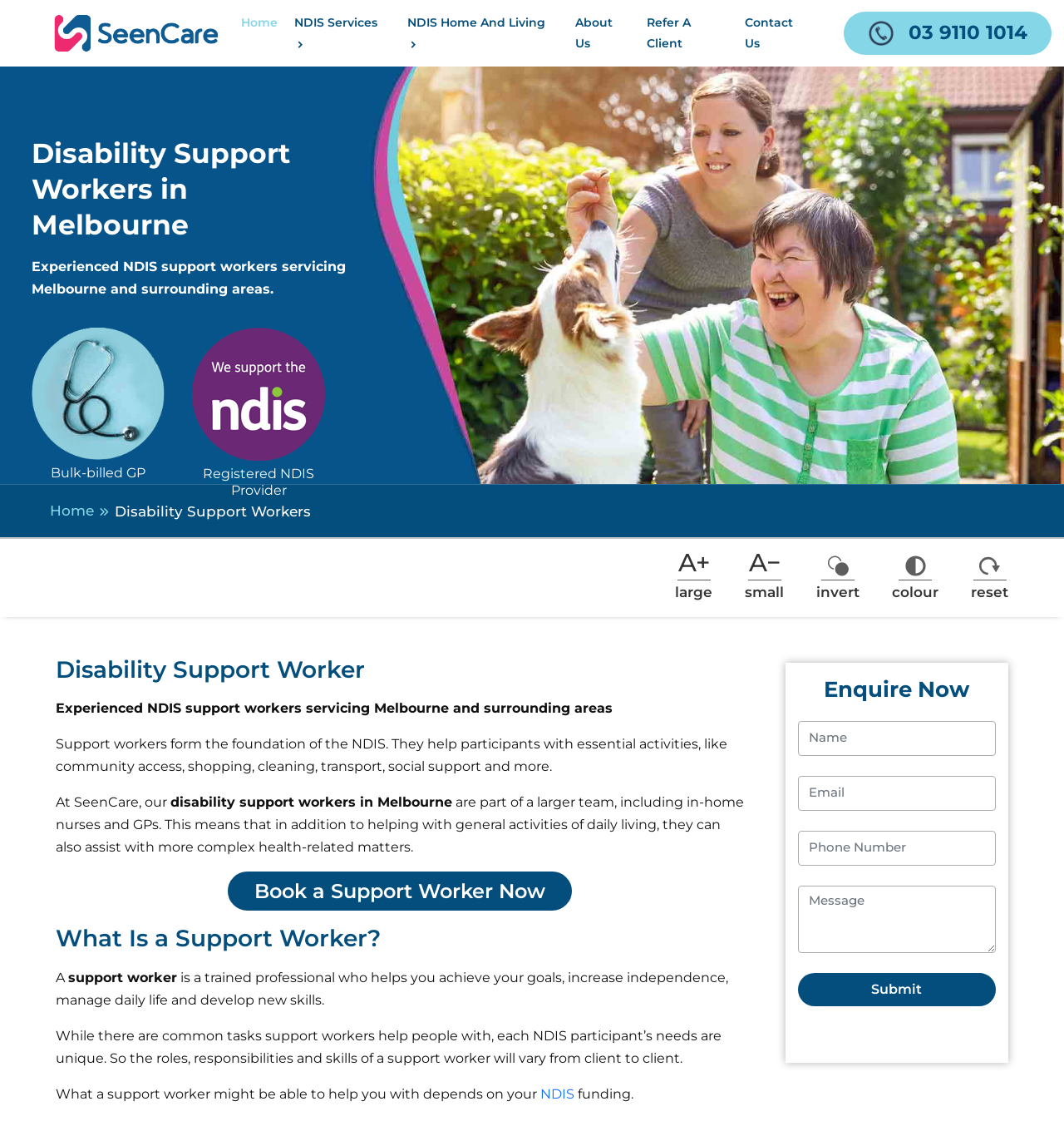Locate the bounding box coordinates of the element that needs to be clicked to carry out the instruction: "Click the 'NDIS' link". The coordinates should be given as four float numbers ranging from 0 to 1, i.e., [left, top, right, bottom].

[0.508, 0.968, 0.54, 0.983]